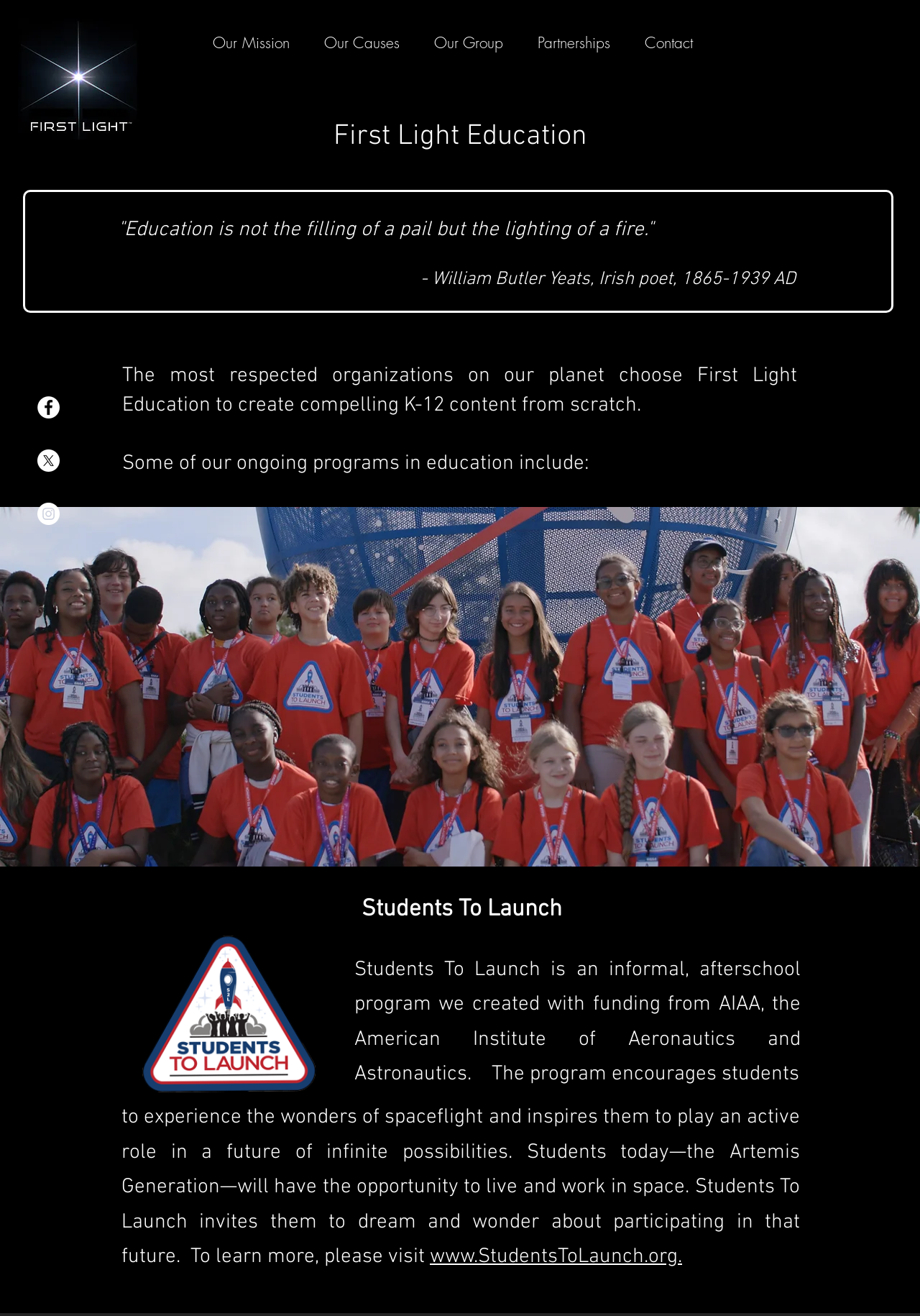Please identify the bounding box coordinates of the clickable area that will fulfill the following instruction: "Read the quote by William Butler Yeats". The coordinates should be in the format of four float numbers between 0 and 1, i.e., [left, top, right, bottom].

[0.128, 0.164, 0.865, 0.186]